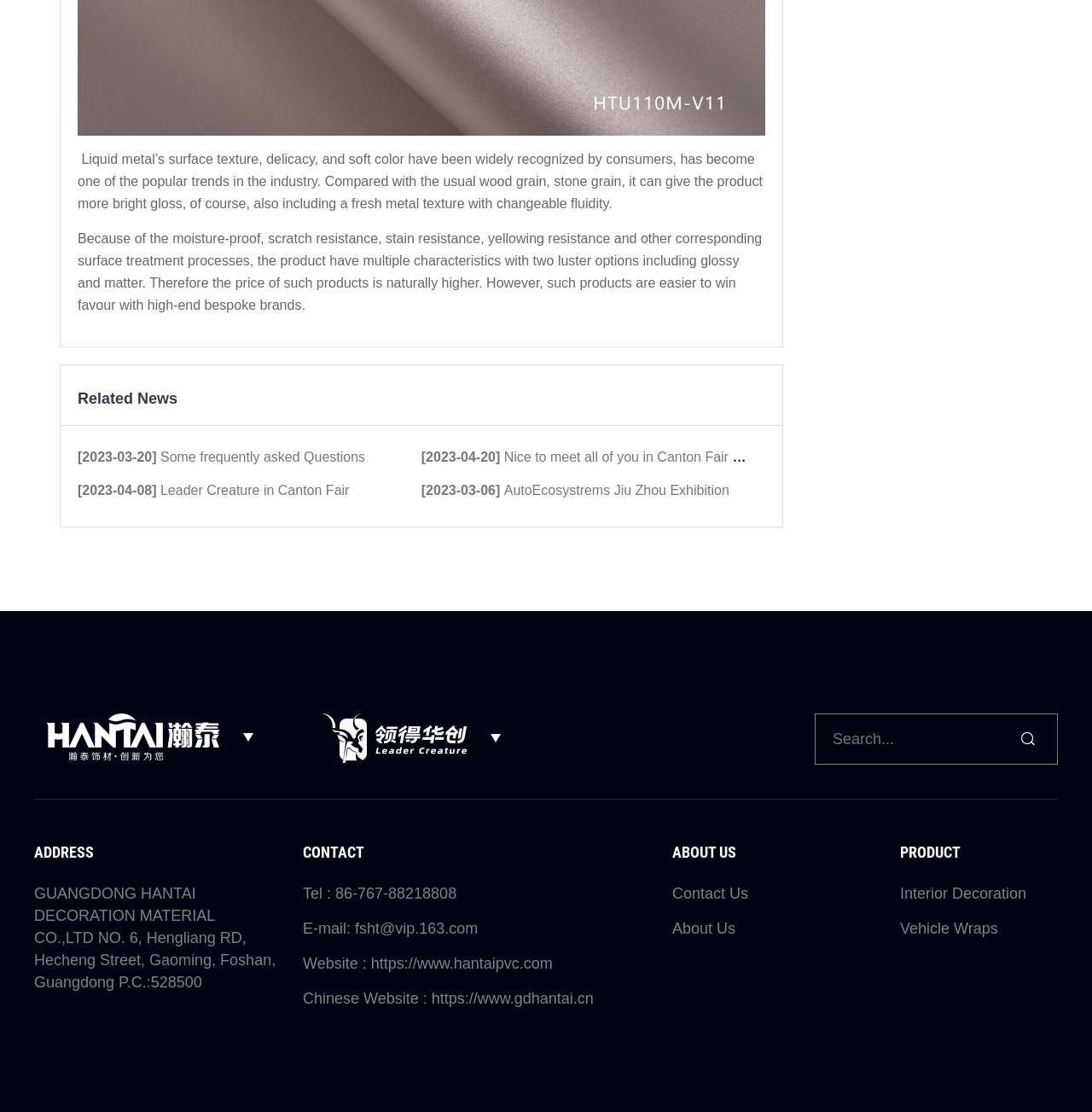Locate the bounding box coordinates of the element that should be clicked to fulfill the instruction: "Search for something".

[0.746, 0.642, 0.969, 0.688]